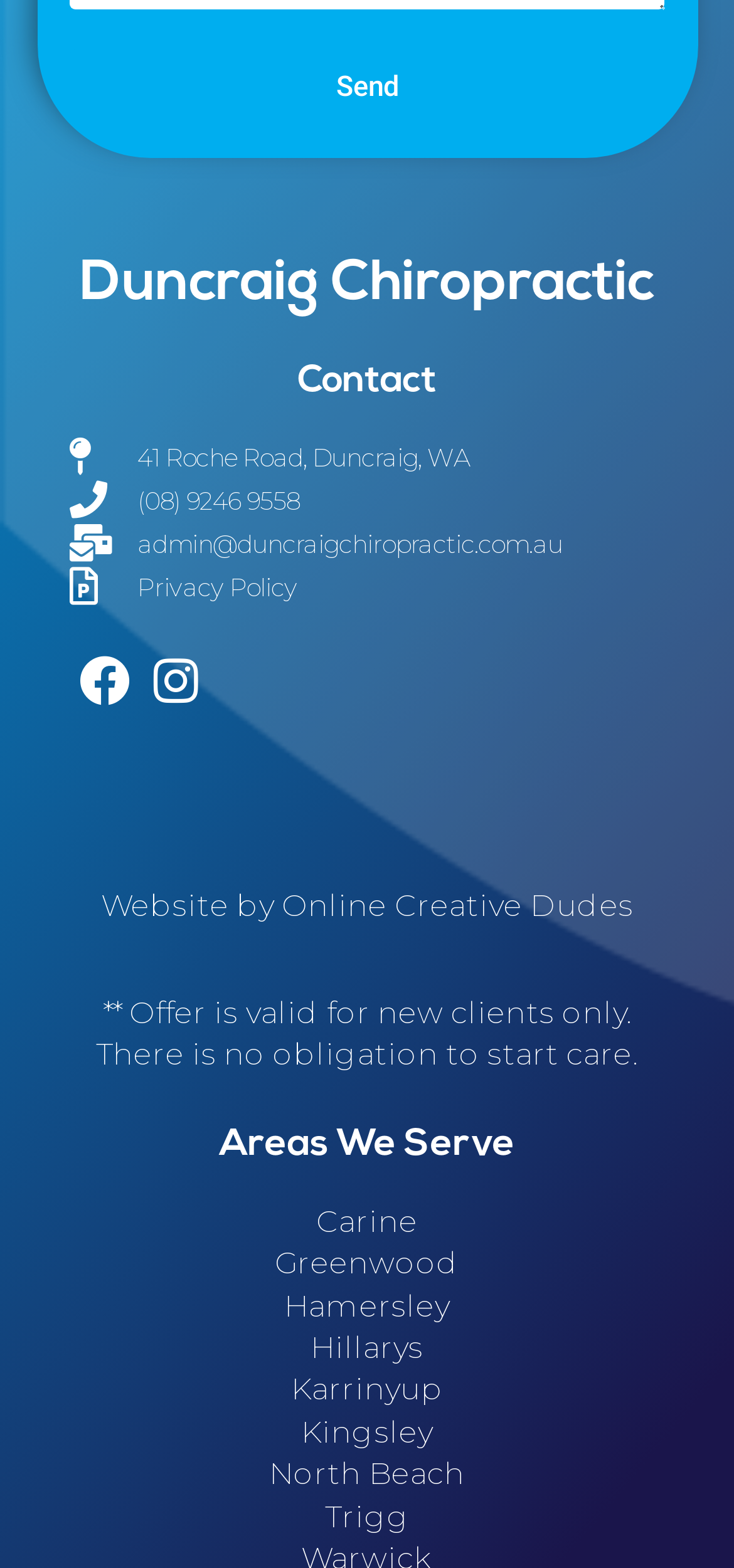Determine the bounding box coordinates of the clickable element to achieve the following action: 'Visit the Facebook page'. Provide the coordinates as four float values between 0 and 1, formatted as [left, top, right, bottom].

[0.095, 0.411, 0.192, 0.456]